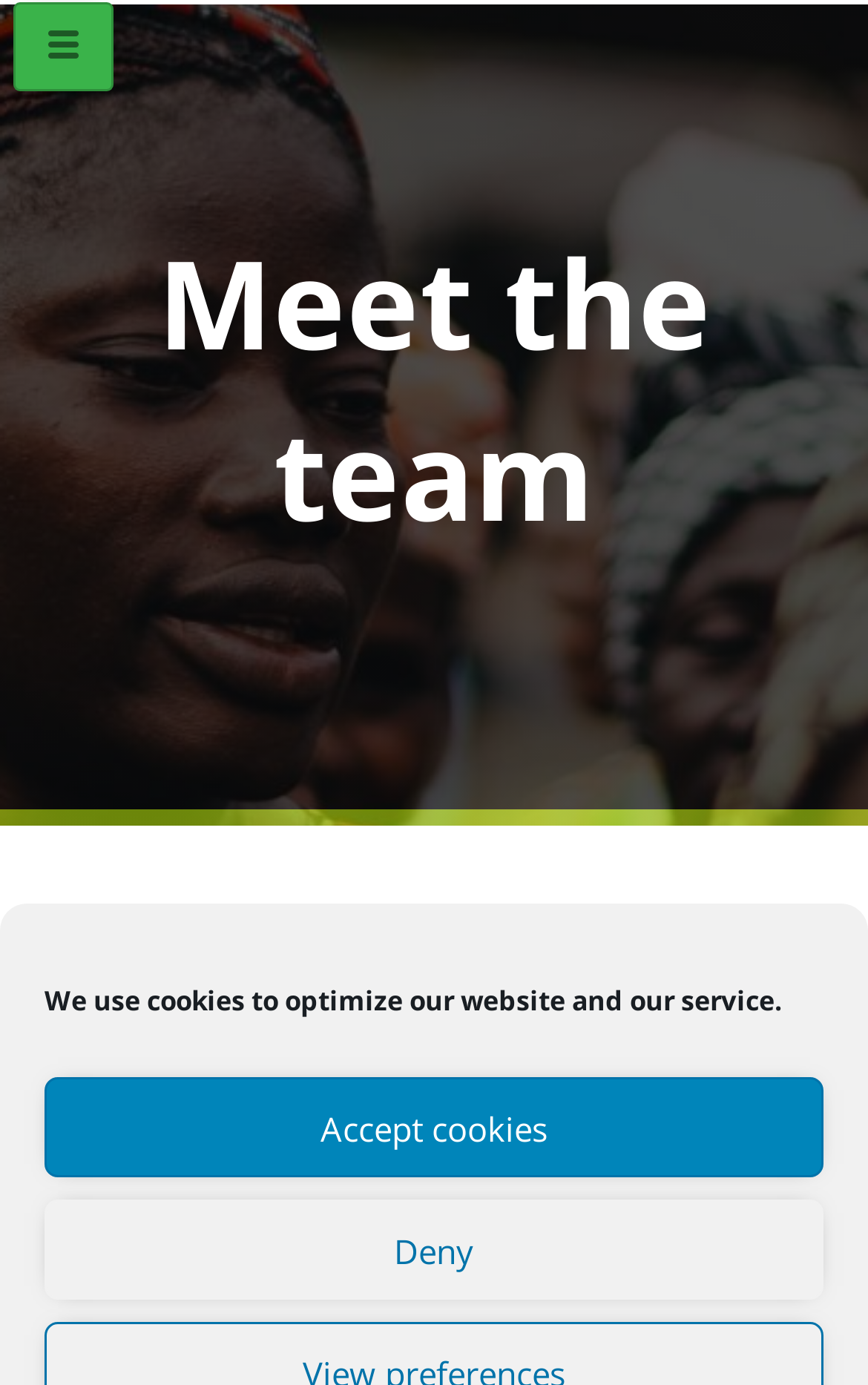Find the bounding box coordinates of the UI element according to this description: "parent_node: HOMEPAGE aria-label="hamburger-icon"".

[0.015, 0.002, 0.131, 0.066]